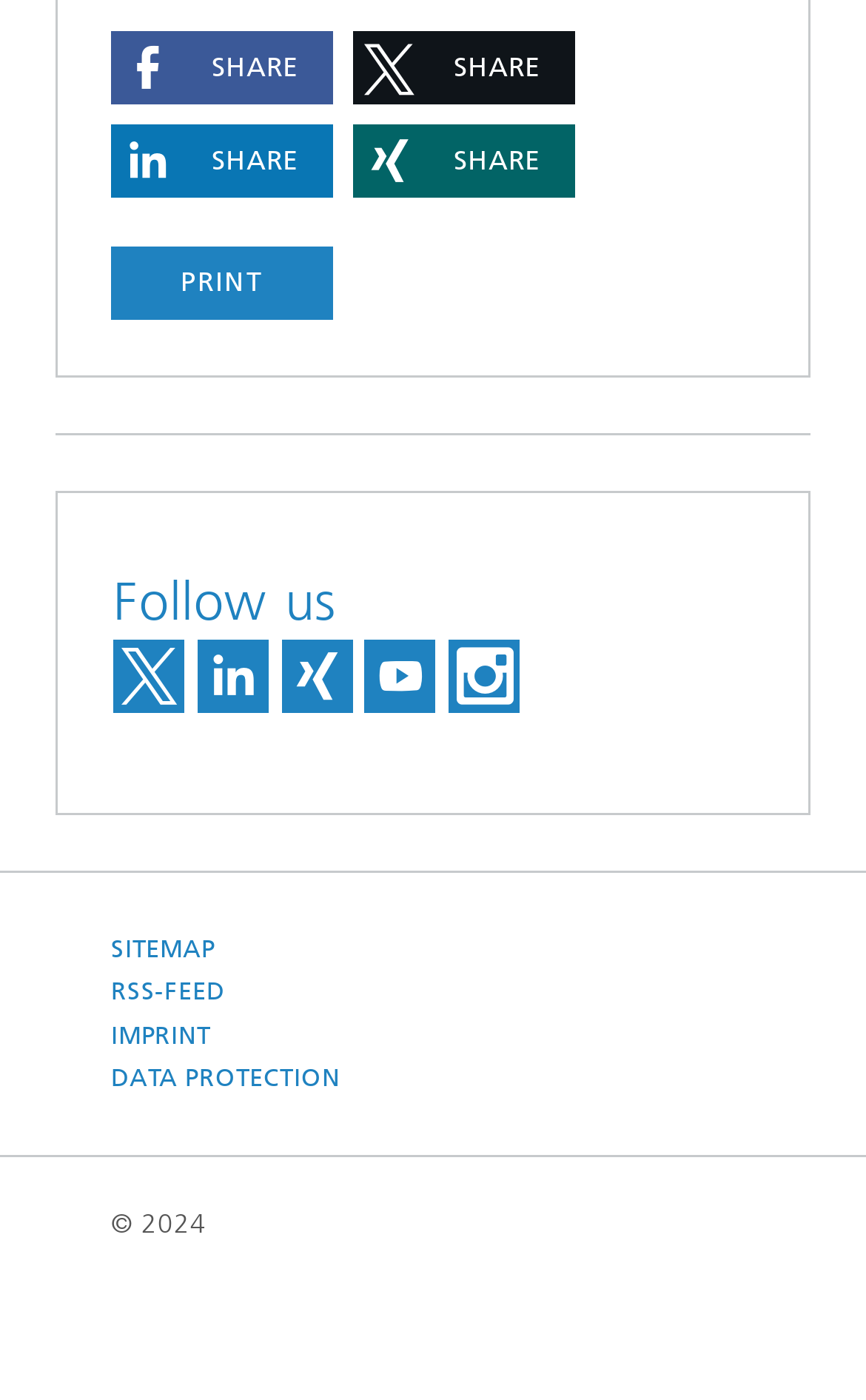Using the information in the image, give a detailed answer to the following question: What is the year in the copyright notice?

The copyright notice at the bottom of the webpage includes the year '2024', indicating that the website's content is copyrighted until at least that year.